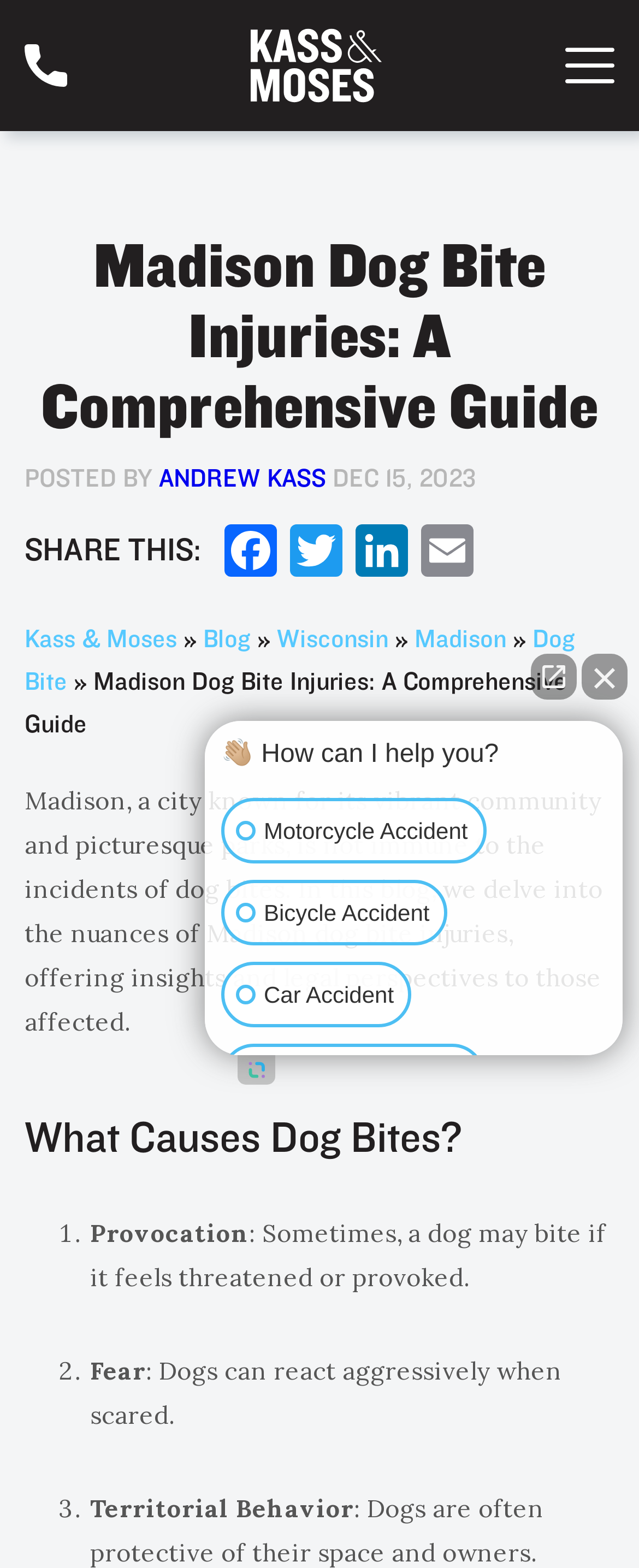Predict the bounding box of the UI element based on this description: "Twitter".

[0.444, 0.334, 0.546, 0.373]